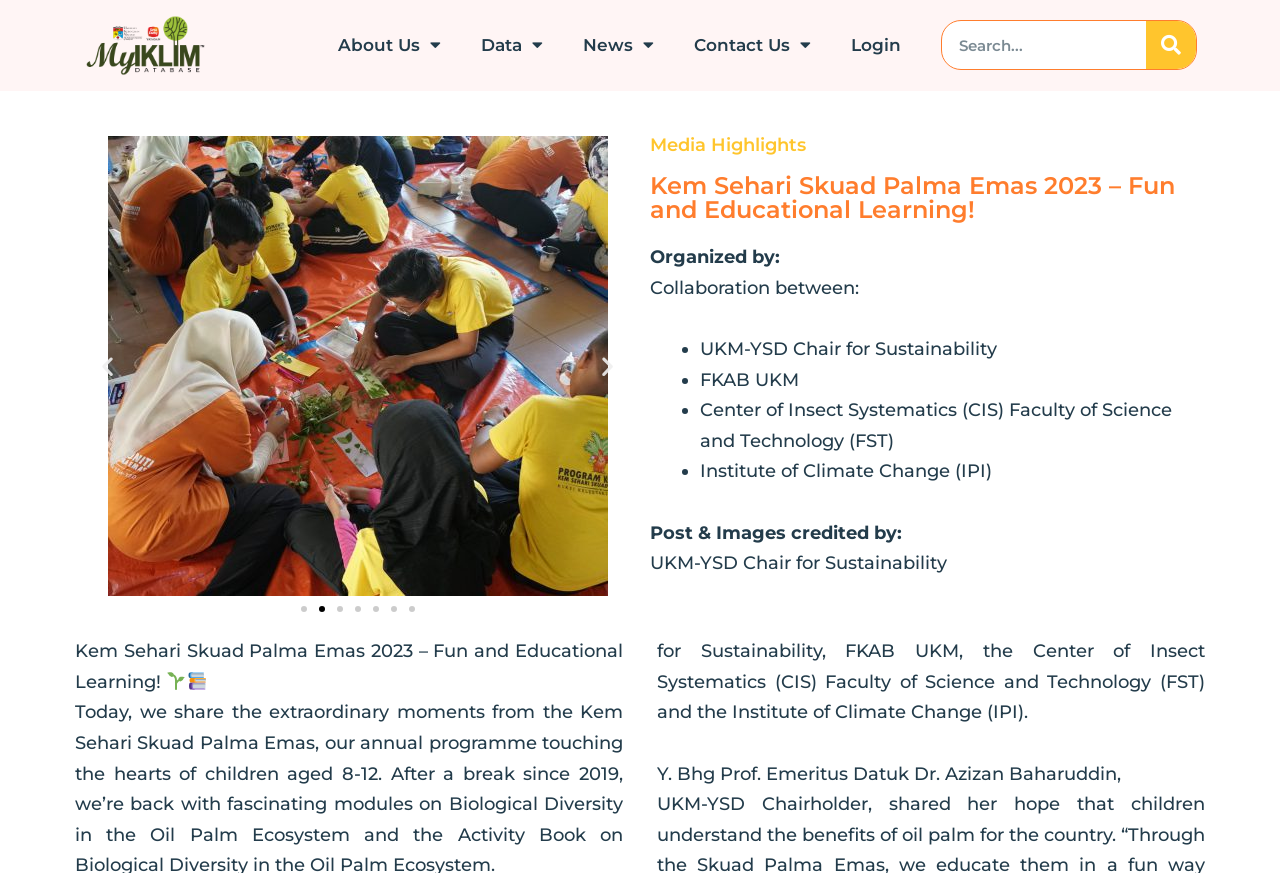What is the theme of the images on the webpage?
Please respond to the question thoroughly and include all relevant details.

The images on the webpage feature natural scenery and educational settings, such as plants and books. The images are likely used to illustrate the theme of the webpage, which is 'Fun and Educational Learning'.